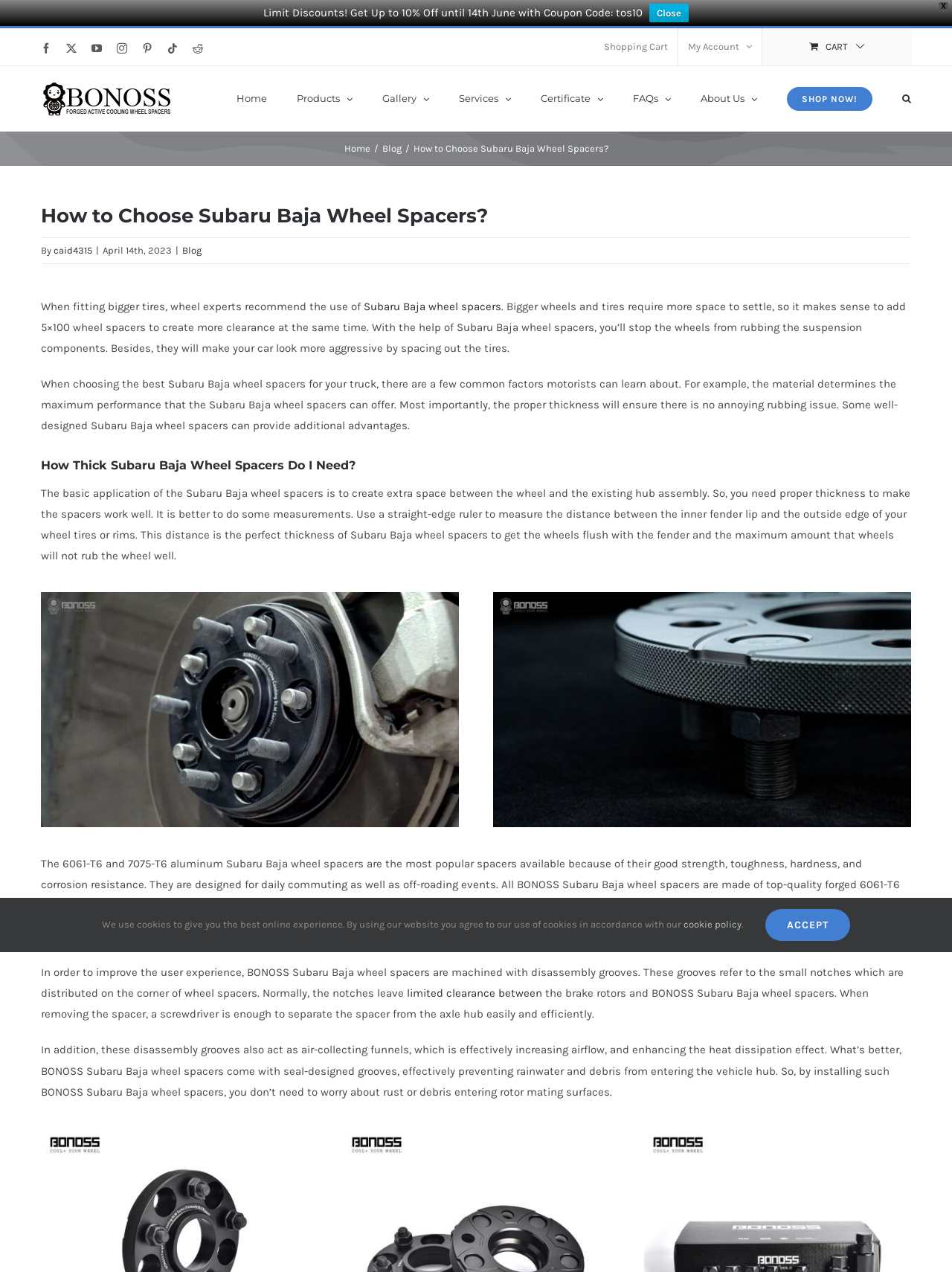Find the bounding box coordinates of the clickable area that will achieve the following instruction: "Search for products".

[0.948, 0.052, 0.957, 0.101]